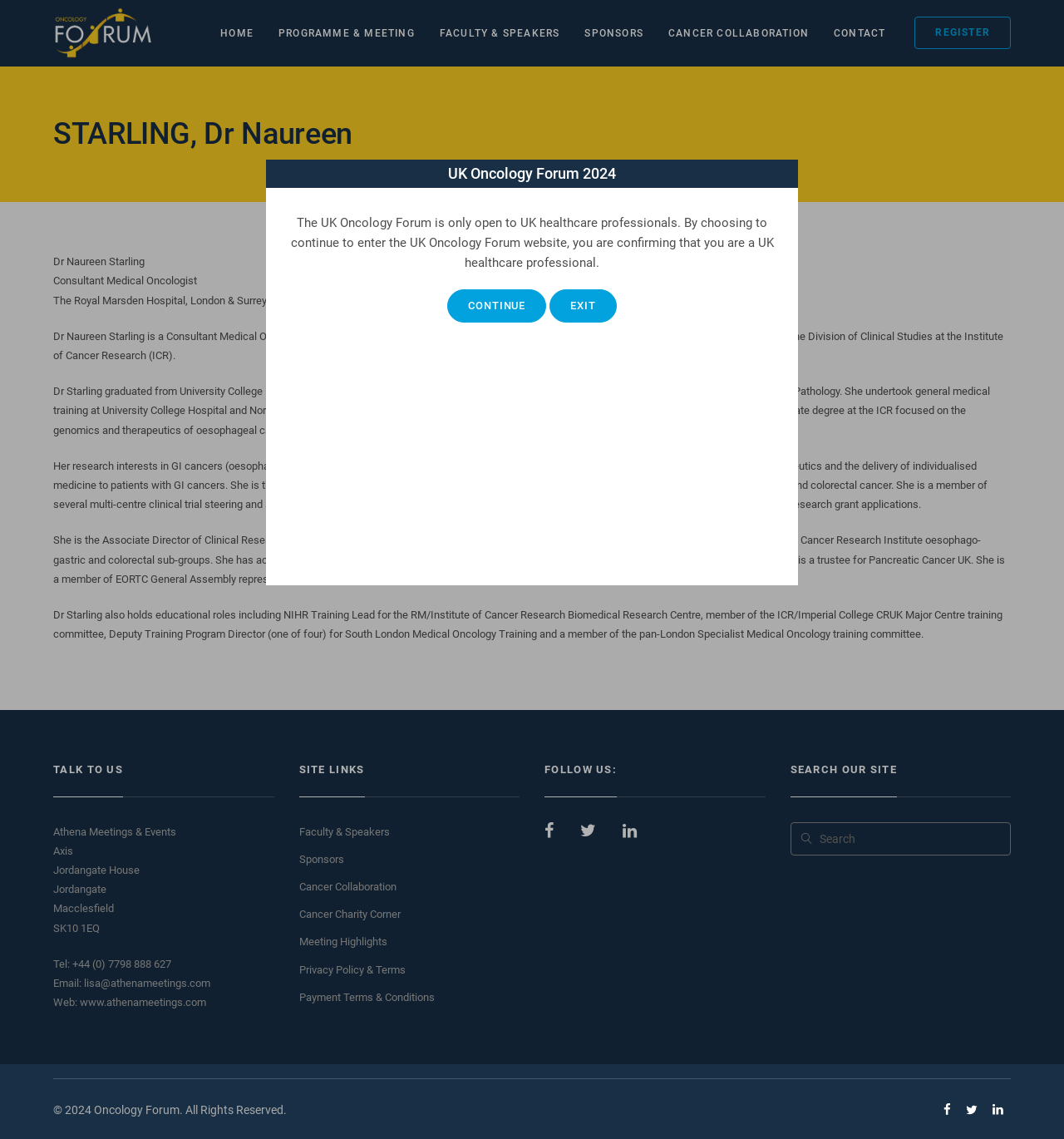Answer the following query concisely with a single word or phrase:
How many social media links are there in the 'FOLLOW US' section?

3